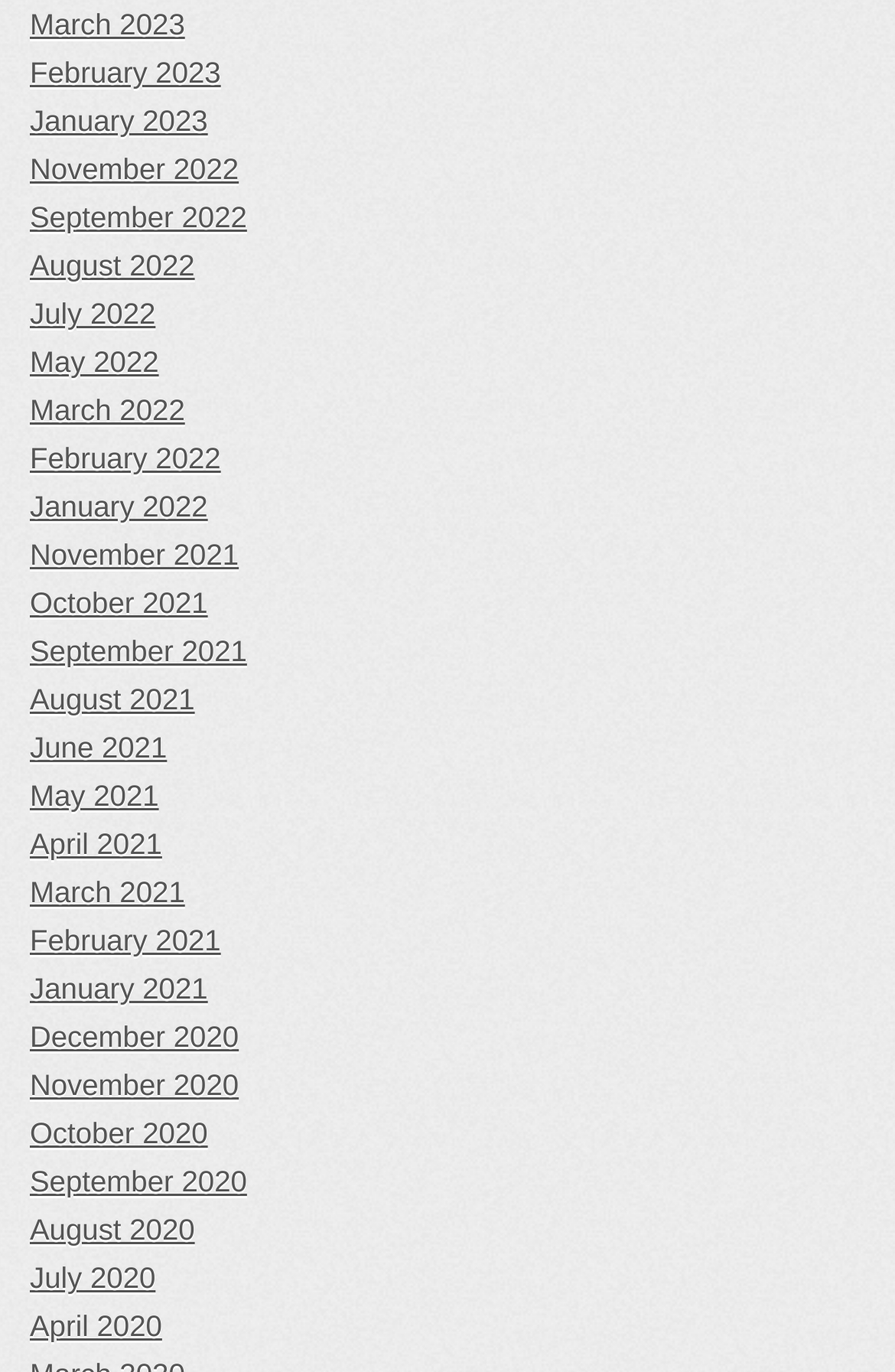Locate the bounding box coordinates of the element's region that should be clicked to carry out the following instruction: "access August 2020". The coordinates need to be four float numbers between 0 and 1, i.e., [left, top, right, bottom].

[0.033, 0.881, 0.967, 0.912]